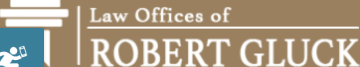Using a single word or phrase, answer the following question: 
Is the name 'ROBERT GLUCK' in bold letters?

Yes